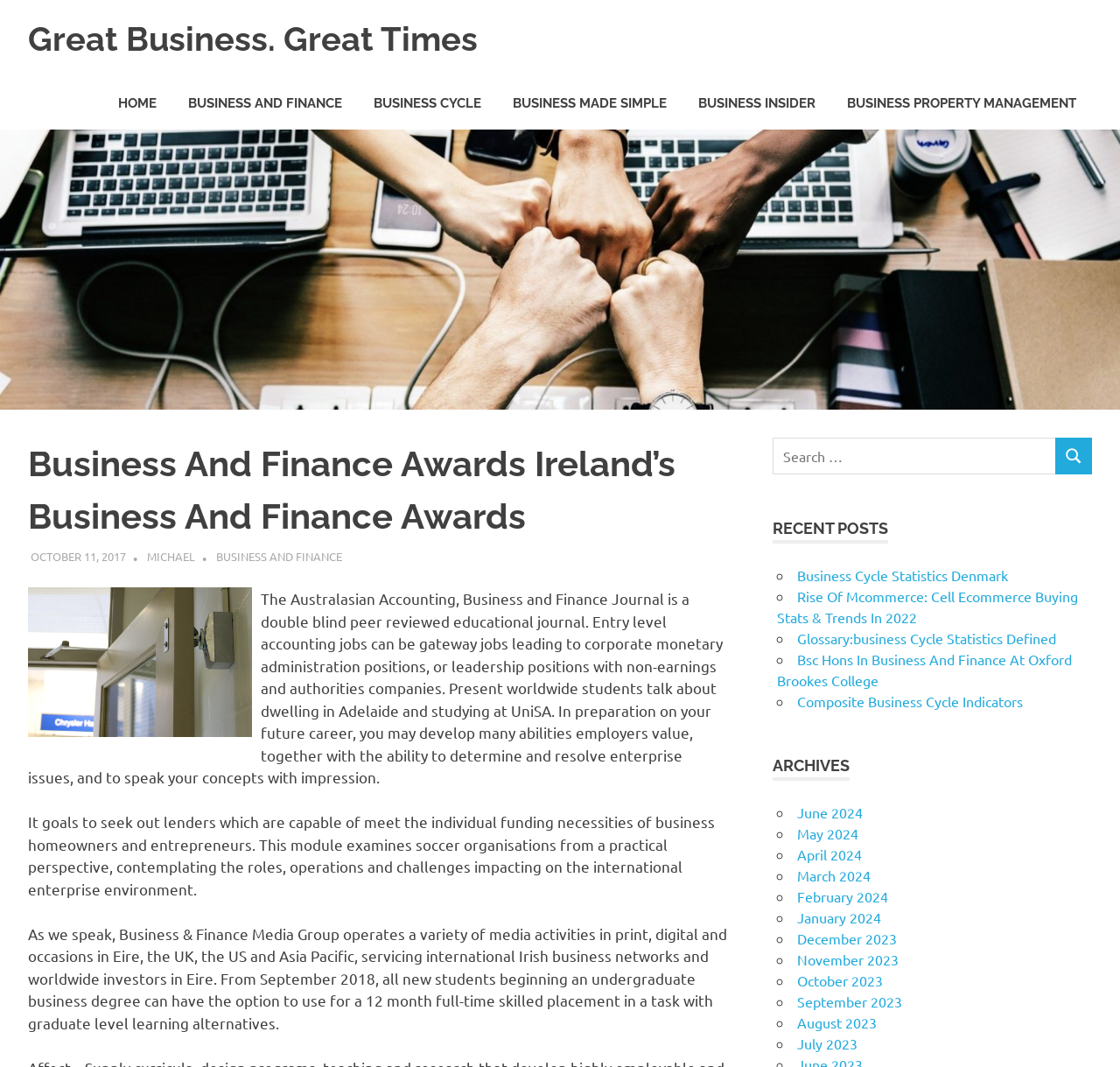Specify the bounding box coordinates of the element's region that should be clicked to achieve the following instruction: "Search for something". The bounding box coordinates consist of four float numbers between 0 and 1, in the format [left, top, right, bottom].

[0.69, 0.41, 0.943, 0.445]